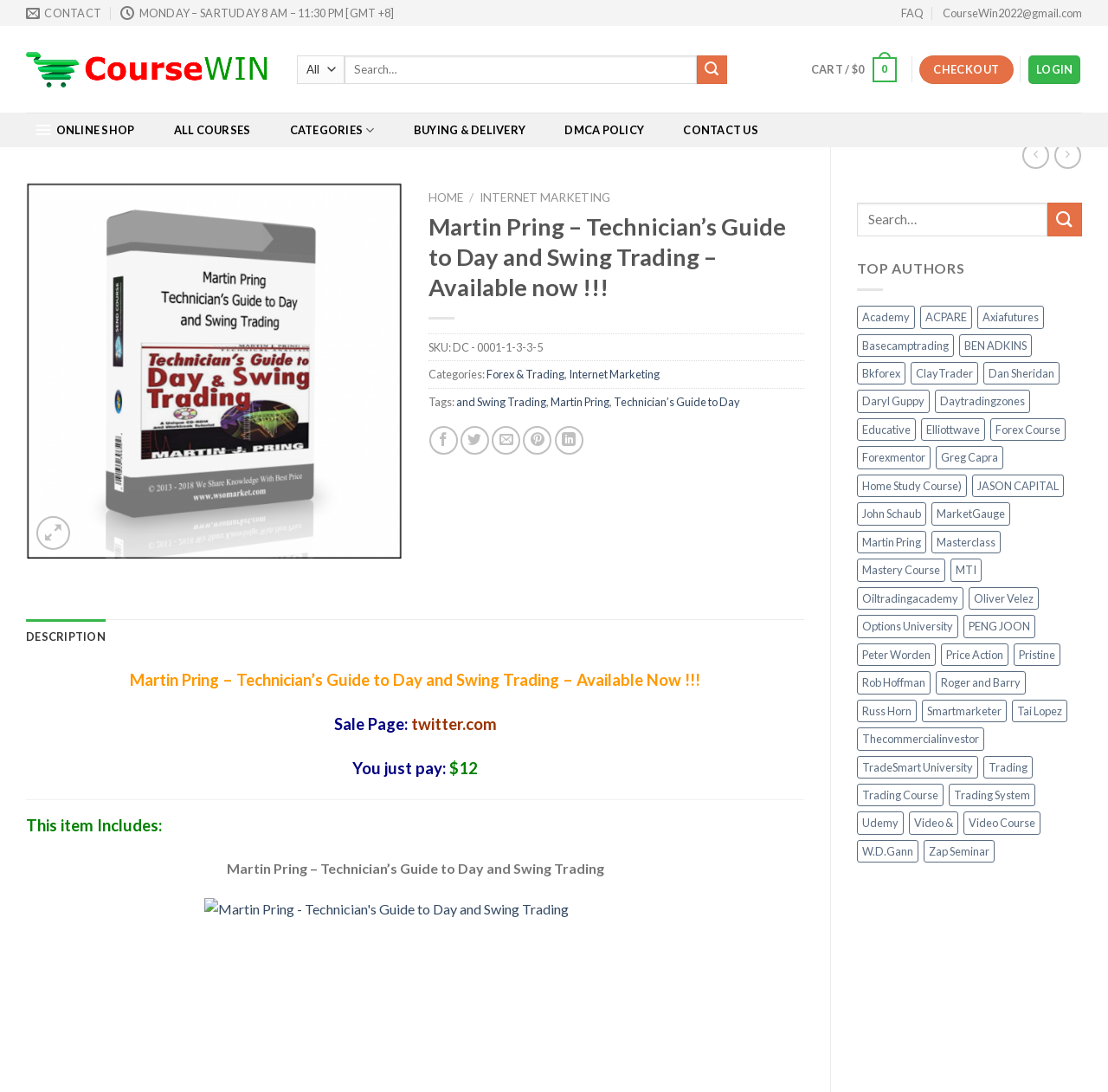Determine the bounding box coordinates for the UI element with the following description: "name="submit" value="コメントを送信"". The coordinates should be four float numbers between 0 and 1, represented as [left, top, right, bottom].

None